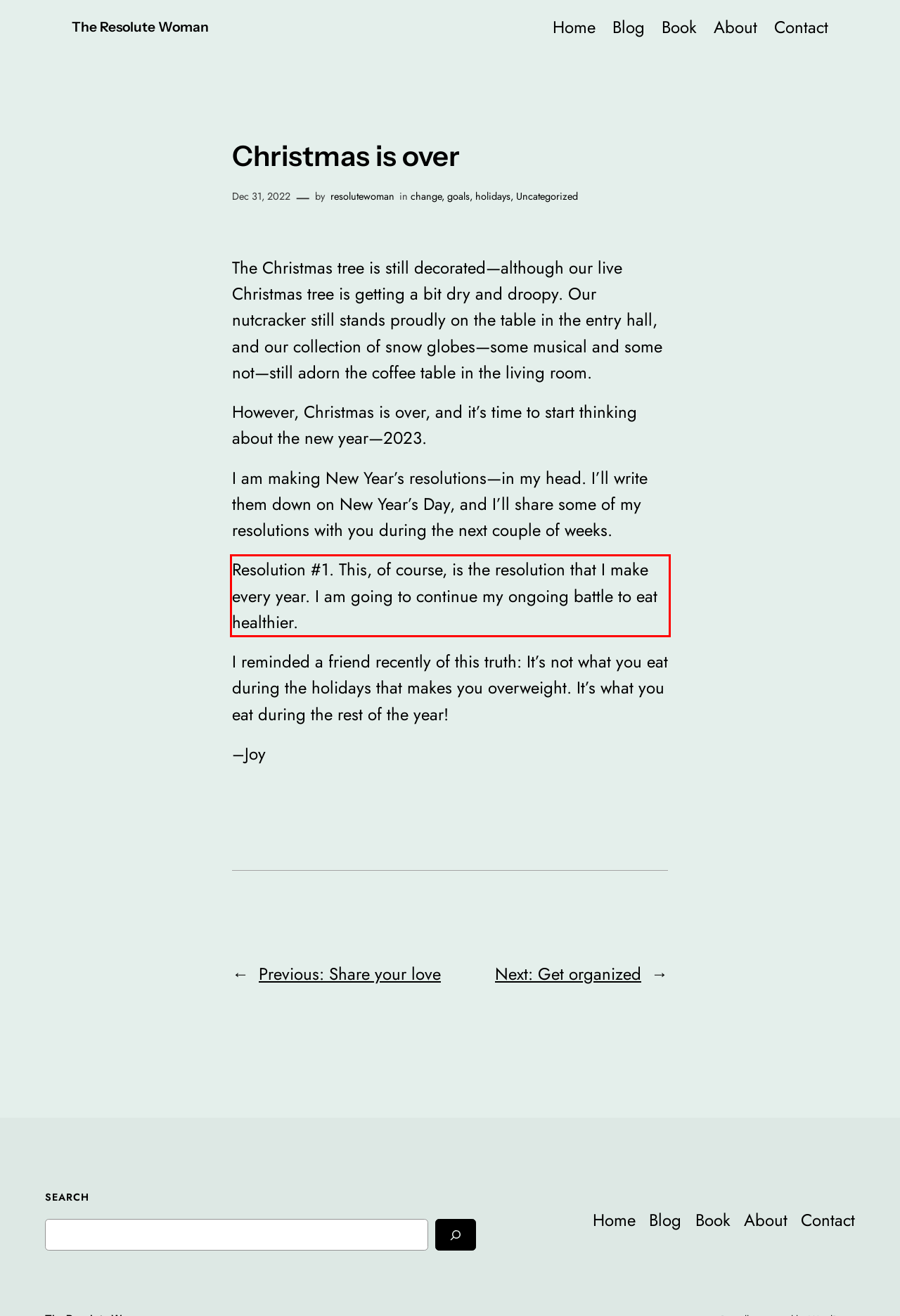Please use OCR to extract the text content from the red bounding box in the provided webpage screenshot.

Resolution #1. This, of course, is the resolution that I make every year. I am going to continue my ongoing battle to eat healthier.